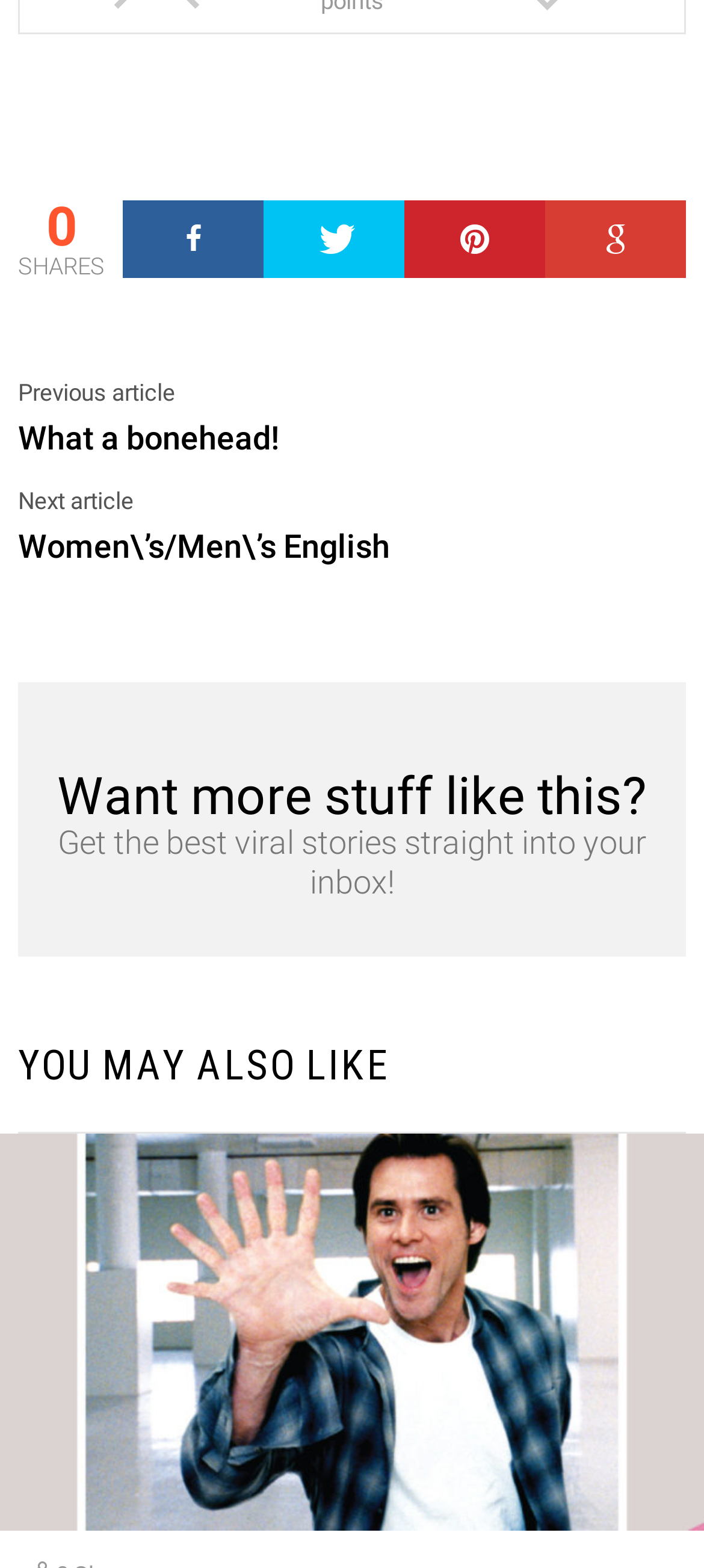How many social media links are present?
Please ensure your answer to the question is detailed and covers all necessary aspects.

There are four social media links present on the page, represented by the Unicode characters '', '', '', and ''.